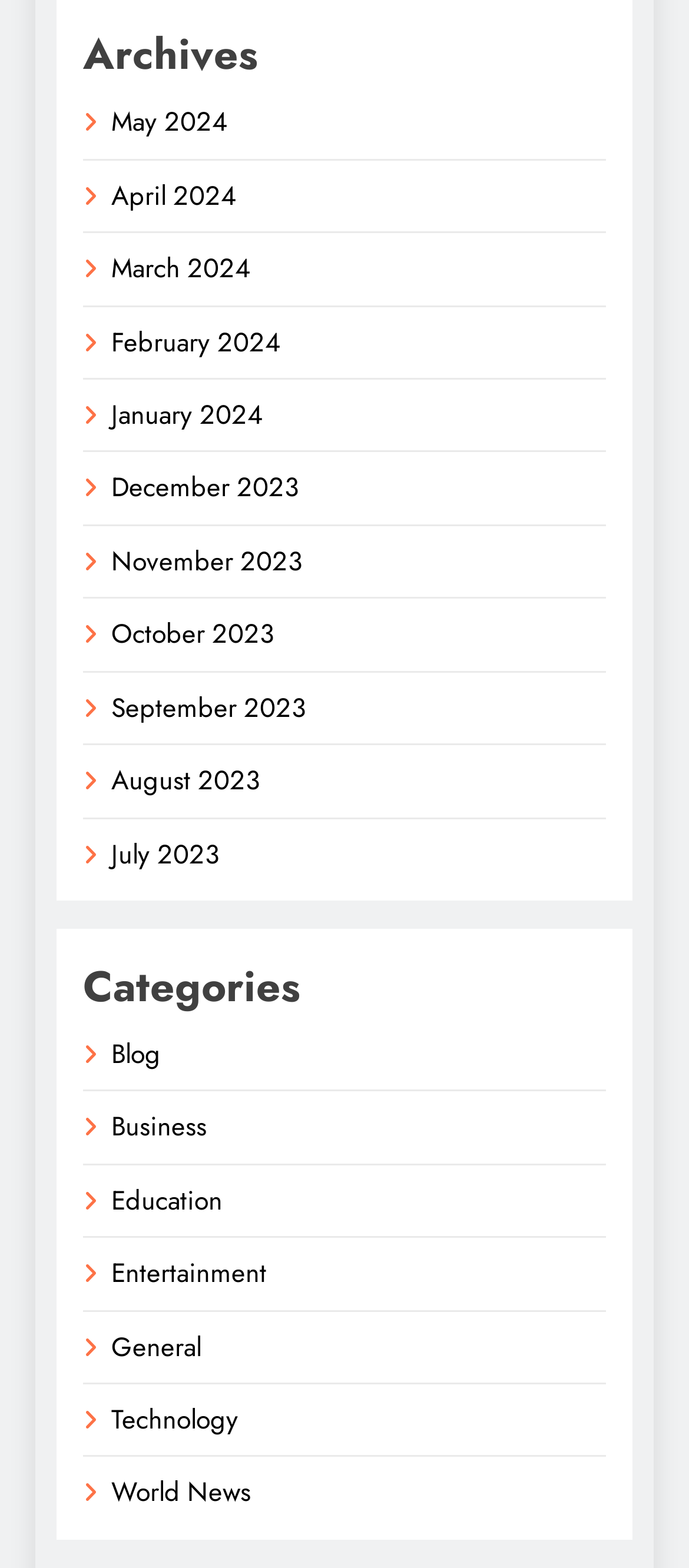Please find the bounding box coordinates for the clickable element needed to perform this instruction: "explore articles under Technology".

[0.162, 0.893, 0.346, 0.918]